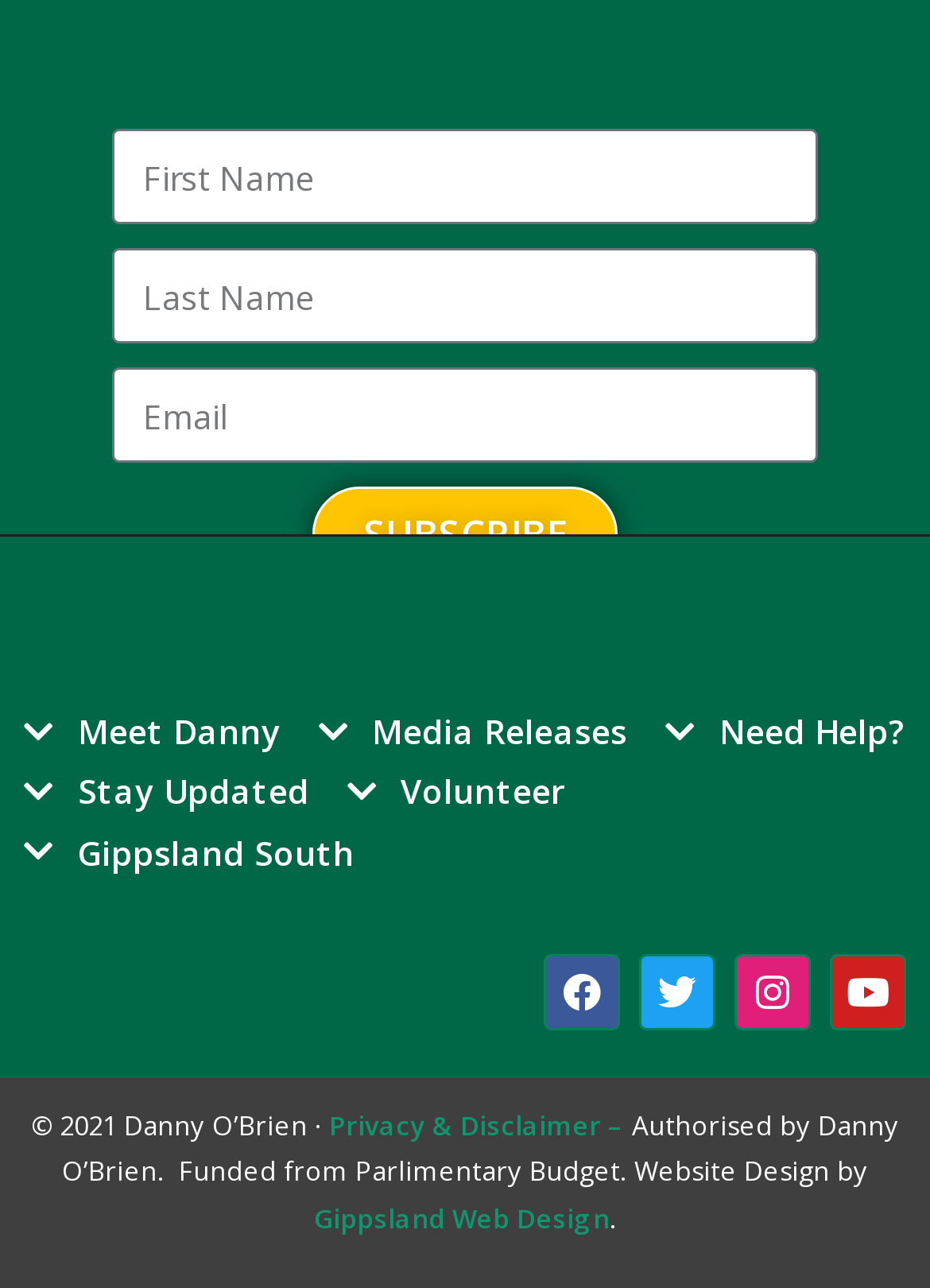Predict the bounding box coordinates for the UI element described as: "Meet Danny". The coordinates should be four float numbers between 0 and 1, presented as [left, top, right, bottom].

[0.026, 0.545, 0.301, 0.591]